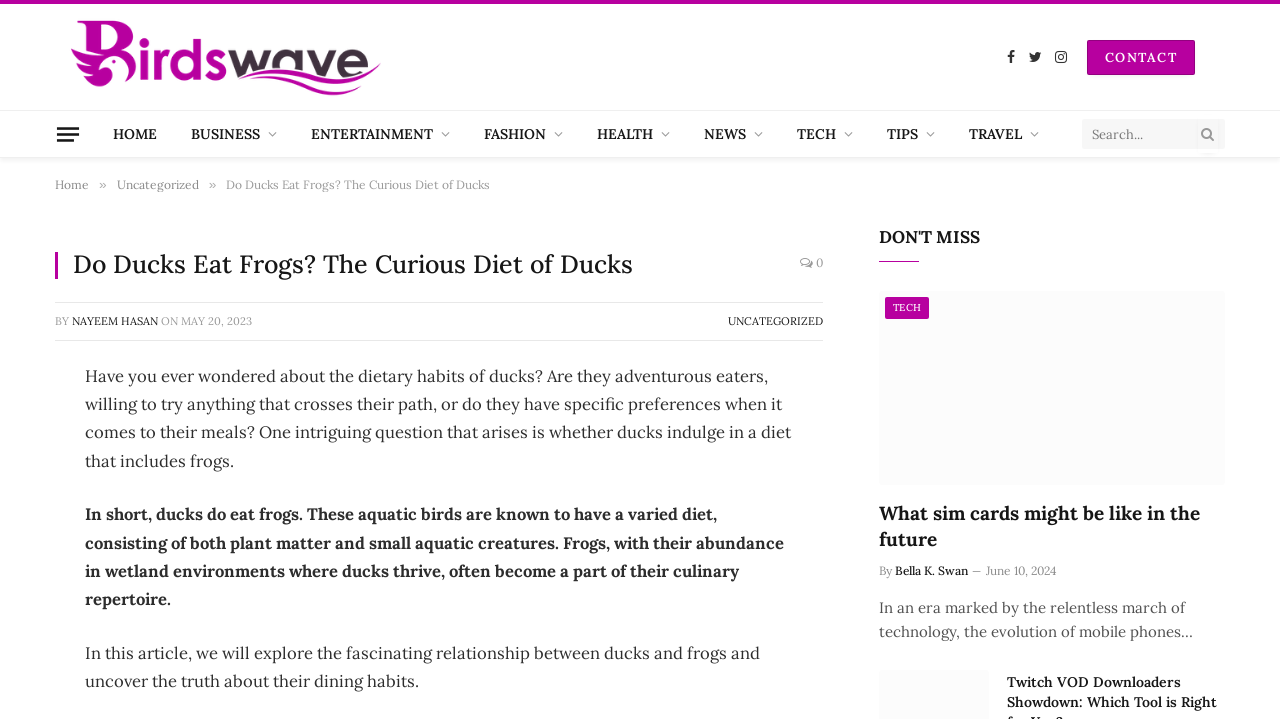Extract the main title from the webpage and generate its text.

Do Ducks Eat Frogs? The Curious Diet of Ducks